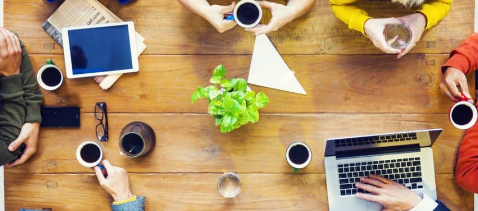Is there any greenery in the scene?
Using the screenshot, give a one-word or short phrase answer.

Yes